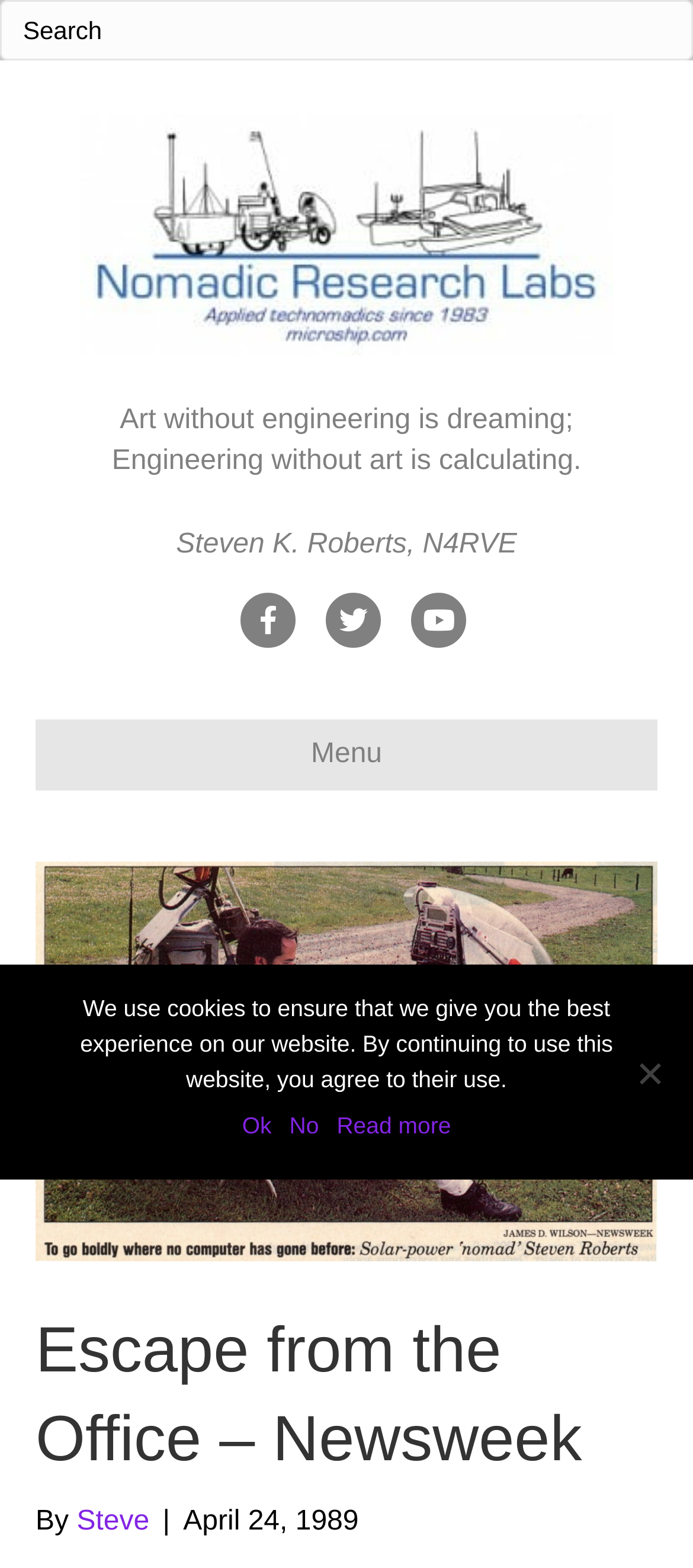Find and indicate the bounding box coordinates of the region you should select to follow the given instruction: "Search for something".

[0.0, 0.0, 1.0, 0.039]